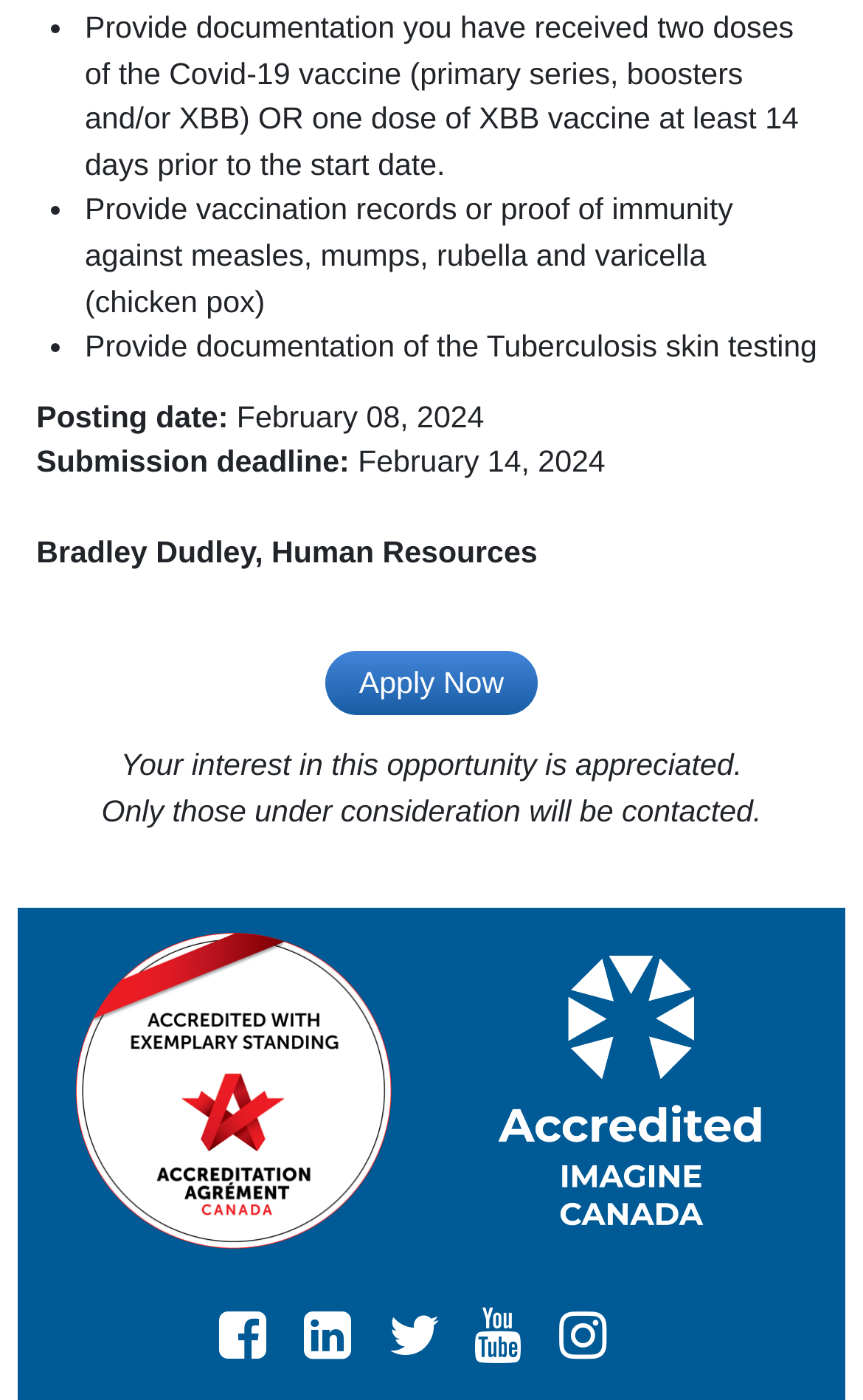Find the bounding box coordinates of the UI element according to this description: "https://www.instagram.com/stjosephslondon/".

[0.647, 0.926, 0.746, 0.969]